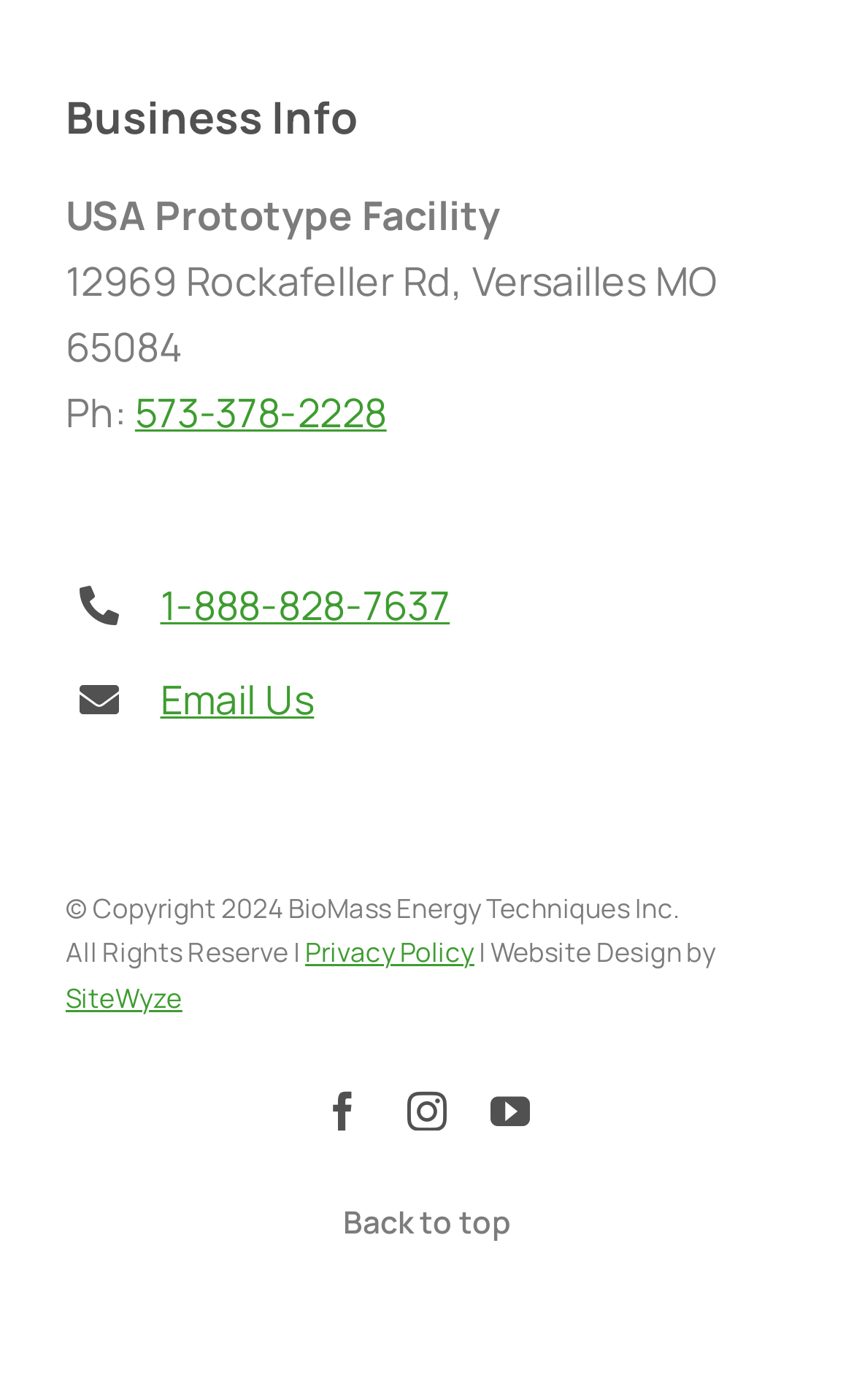Specify the bounding box coordinates of the area to click in order to execute this command: 'Go back to the top of the page'. The coordinates should consist of four float numbers ranging from 0 to 1, and should be formatted as [left, top, right, bottom].

[0.327, 0.839, 0.673, 0.906]